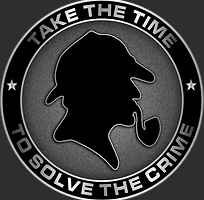What is the color of the ring surrounding the emblem?
Refer to the image and provide a thorough answer to the question.

The caption states that the emblem is 'encircled by a bold black ring', which indicates that the color of the ring is black.